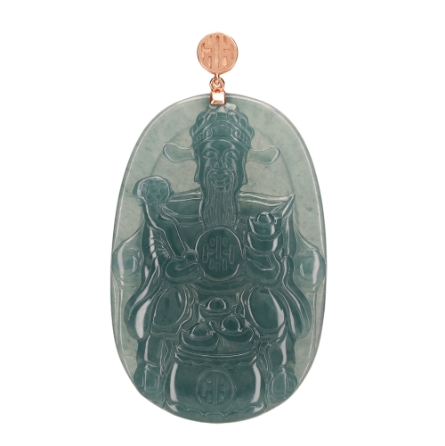Analyze the image and deliver a detailed answer to the question: What does the figure in the pendant represent?

The caption describes the figure as a traditional figure, likely representing a deity associated with wealth and prosperity, which implies that the figure is a symbol of good fortune.